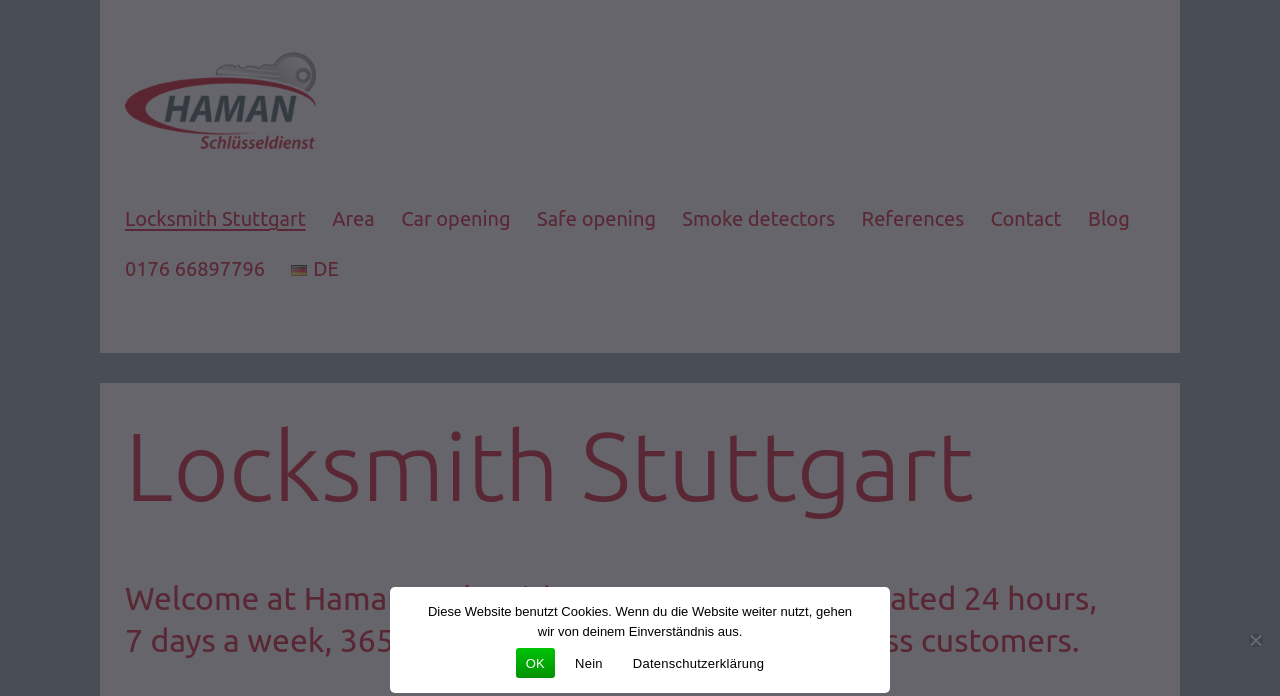Detail the webpage's structure and highlights in your description.

The webpage is about Locksmith Stuttgart, a locksmith service provider that specializes in auto, residential, and commercial locksmith services in Böblingen, Leonberg, Ludwigsburg, and Esslingen. 

At the top of the page, there is a heading that reads "Haman Schlüsseldienst" and a primary navigation menu with 9 links, including "Locksmith Stuttgart", "Area", "Car opening", "Safe opening", "Smoke detectors", "References", "Contact", "Blog", and a phone number "0176 66897796". 

Below the navigation menu, there is a large heading that reads "Locksmith Stuttgart" and a paragraph of text that welcomes visitors to Haman Locksmith Stuttgart, mentioning their 24/7 operation for private and business customers.

At the bottom of the page, there is a notice about the website using cookies, with options to "OK", "Nein" (meaning "No" in German), or to read the "Datenschutzerklärung" (Privacy Policy). There is also a small "Nein" button at the bottom right corner of the page.